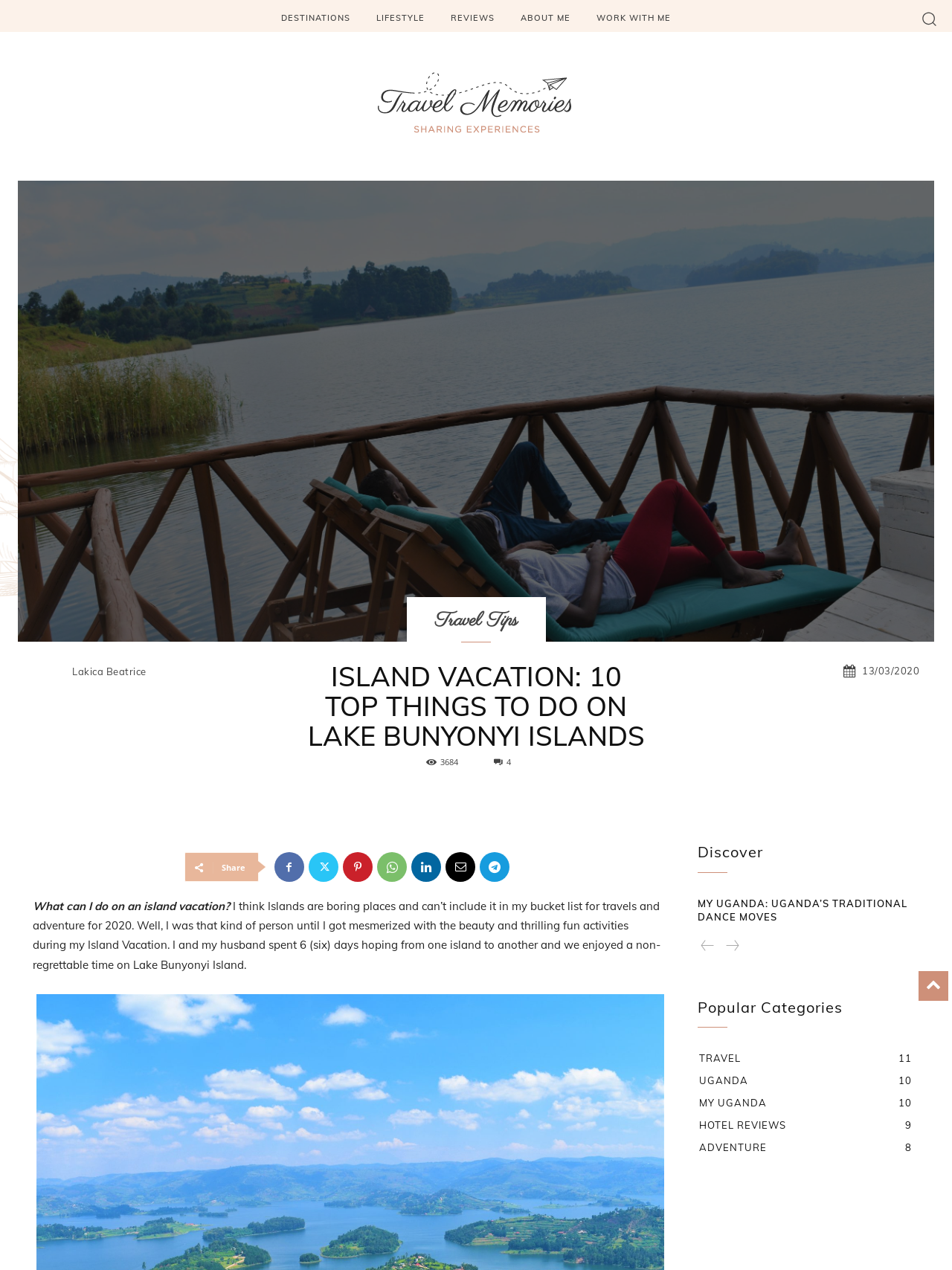Locate the bounding box coordinates of the area you need to click to fulfill this instruction: 'Search for something'. The coordinates must be in the form of four float numbers ranging from 0 to 1: [left, top, right, bottom].

[0.961, 0.004, 0.991, 0.025]